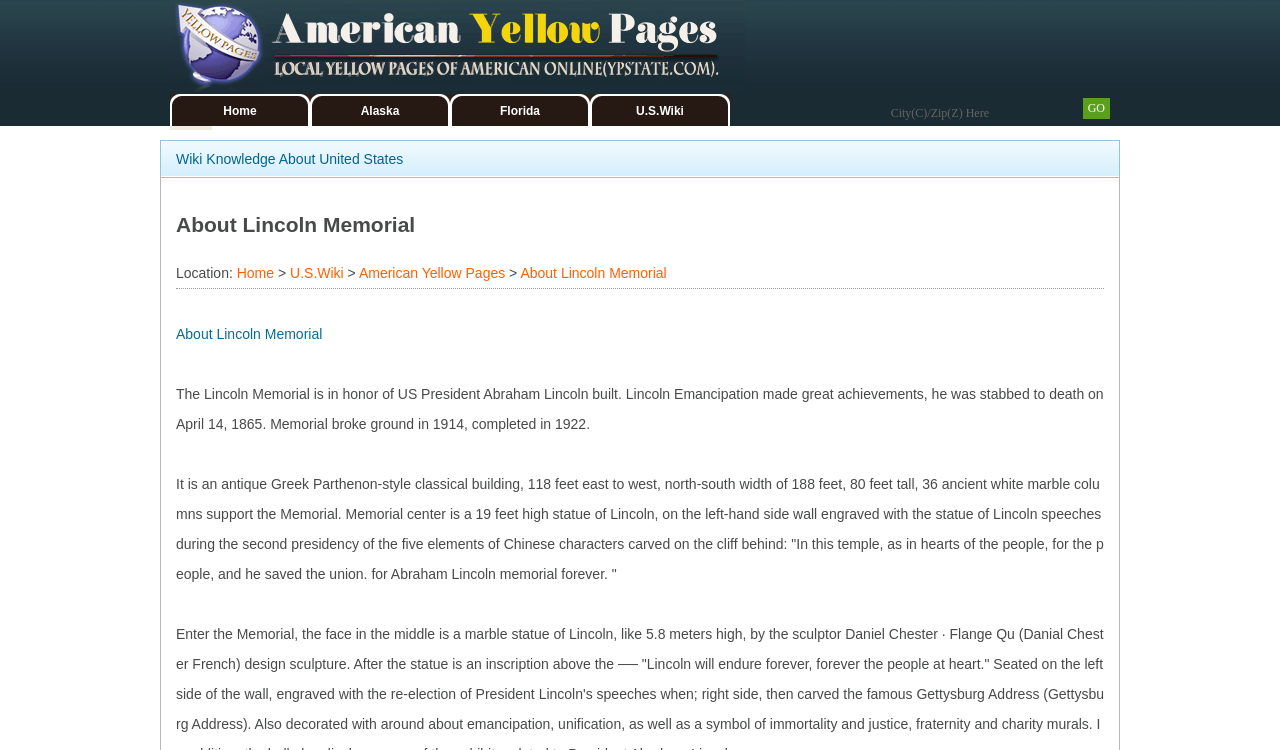Identify the bounding box coordinates for the region to click in order to carry out this instruction: "Read the article by Max Sullivan". Provide the coordinates using four float numbers between 0 and 1, formatted as [left, top, right, bottom].

None